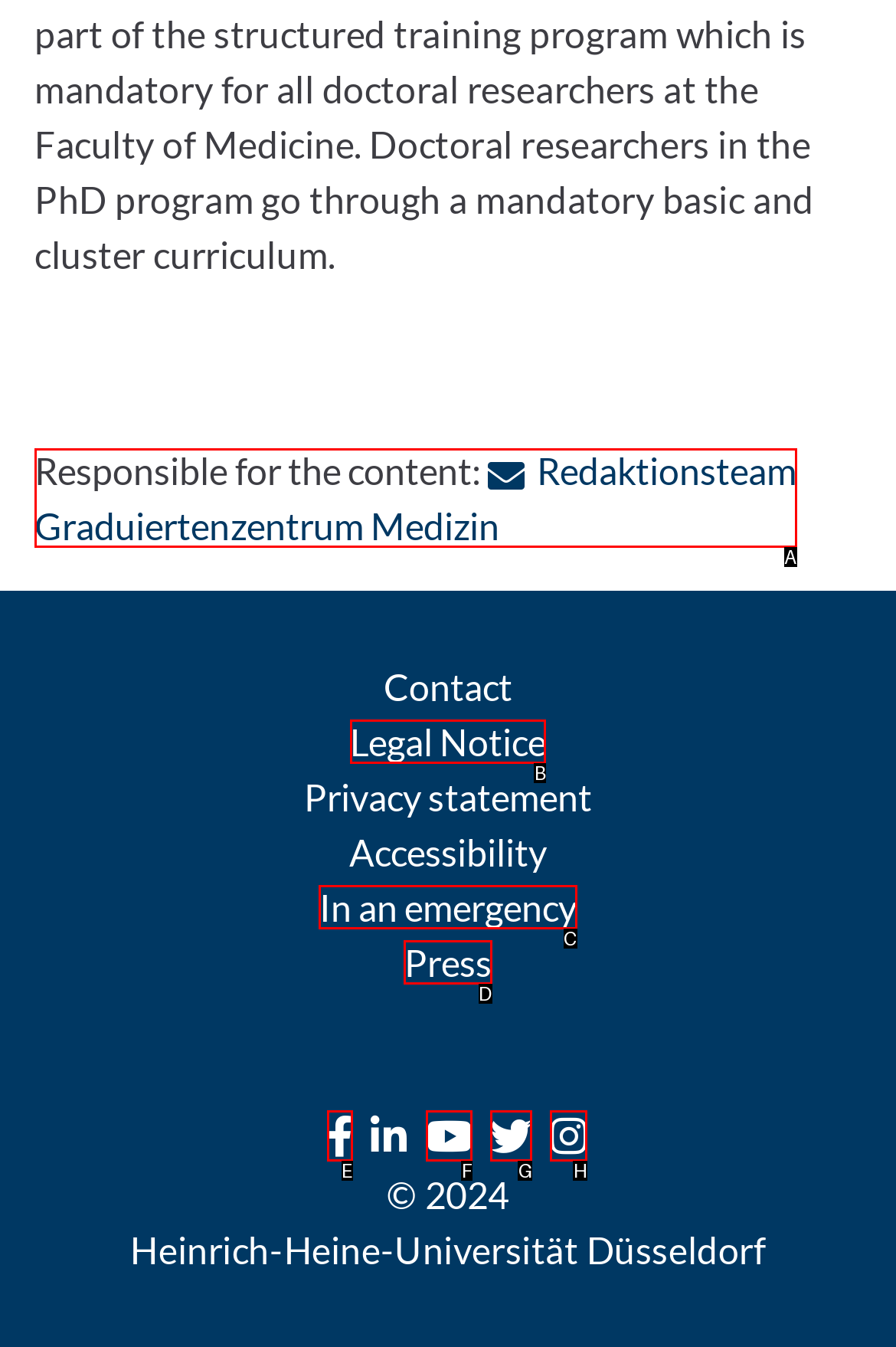Given the description: In an emergency, identify the HTML element that corresponds to it. Respond with the letter of the correct option.

C